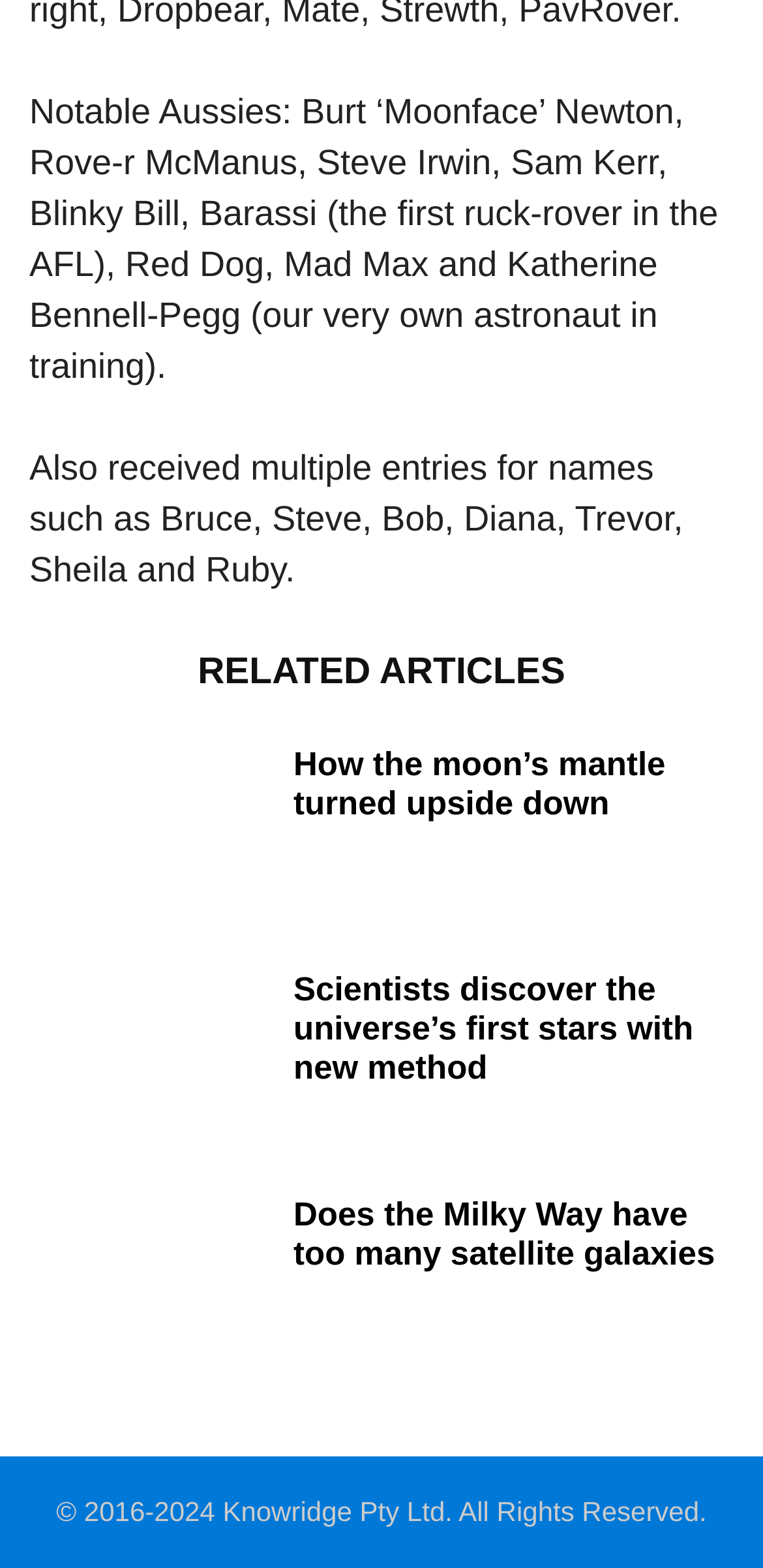What is the topic of the first related article?
Can you provide an in-depth and detailed response to the question?

The first related article is titled 'How the moon’s mantle turned upside down', which suggests that the topic is about the moon's mantle.